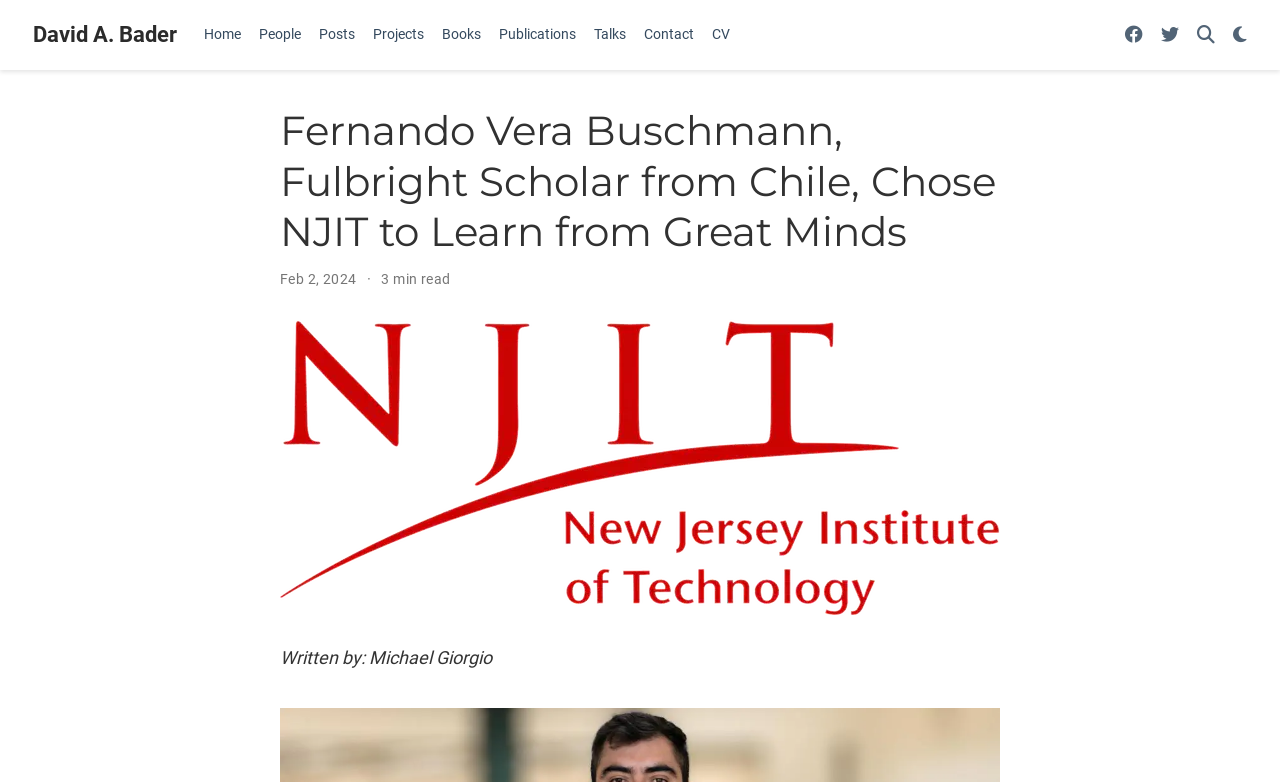Find the bounding box coordinates of the clickable element required to execute the following instruction: "search for something". Provide the coordinates as four float numbers between 0 and 1, i.e., [left, top, right, bottom].

[0.935, 0.03, 0.949, 0.059]